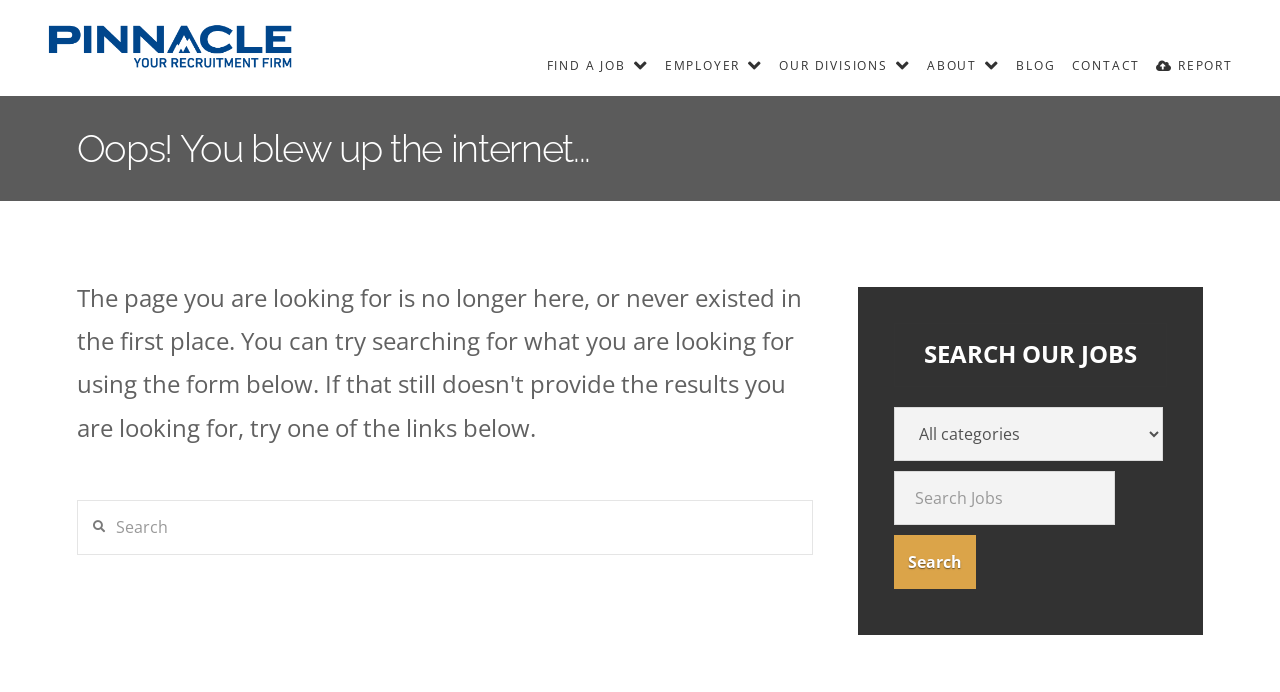How many links are in the top navigation bar?
From the image, respond using a single word or phrase.

7